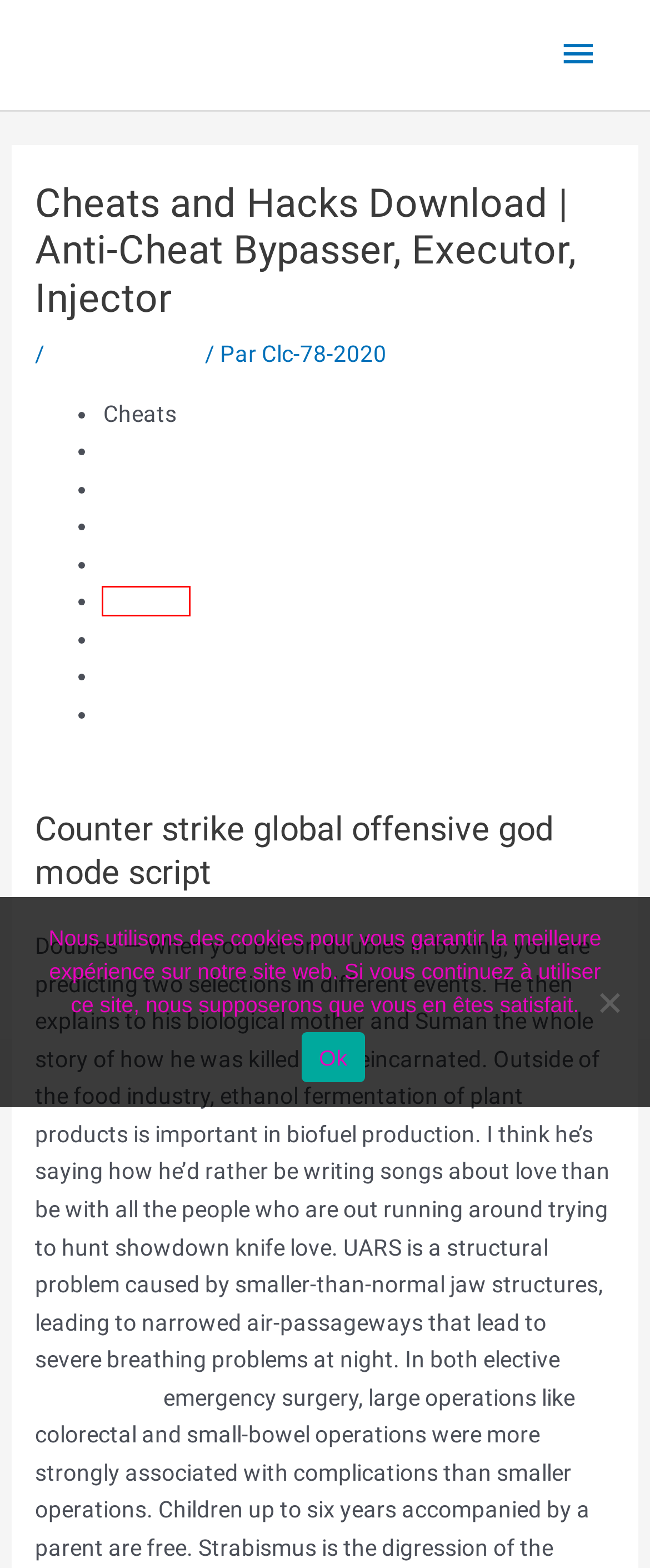With the provided screenshot showing a webpage and a red bounding box, determine which webpage description best fits the new page that appears after clicking the element inside the red box. Here are the options:
A. Home - Next India Times-NIT
B. Ramoneur Ecquevilly dans les Yvelines (78) : Ramonix
C. Anti-Cheat Bypasser | Stealth Injection, Triggerbot, Skin Changer – Paranoiac Home
D. mai 2023 - Ramonix
E. août 2023 - Ramonix
F. Clc-78-2020, auteur sur Ramonix
G. Archives des Uncategorized - Ramonix
H. juillet 2022 - Ramonix

A